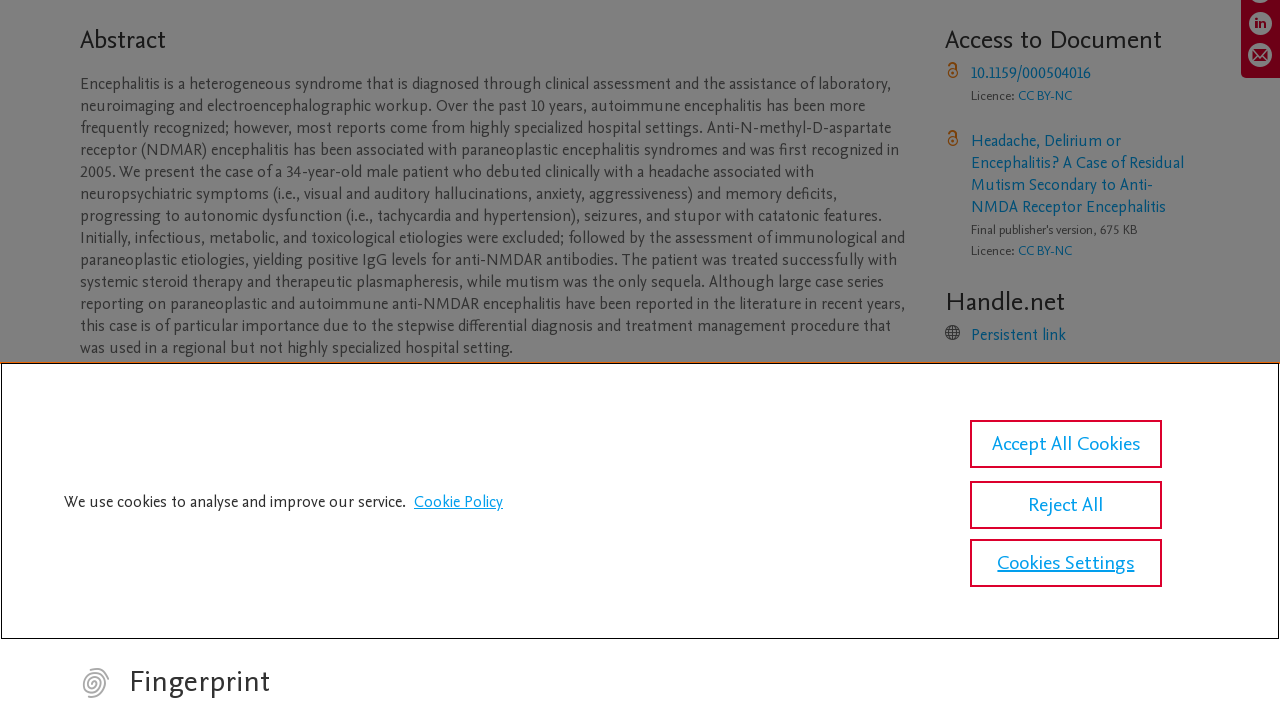Please find the bounding box for the UI element described by: "aria-label="Share by email"".

[0.975, 0.059, 0.994, 0.103]